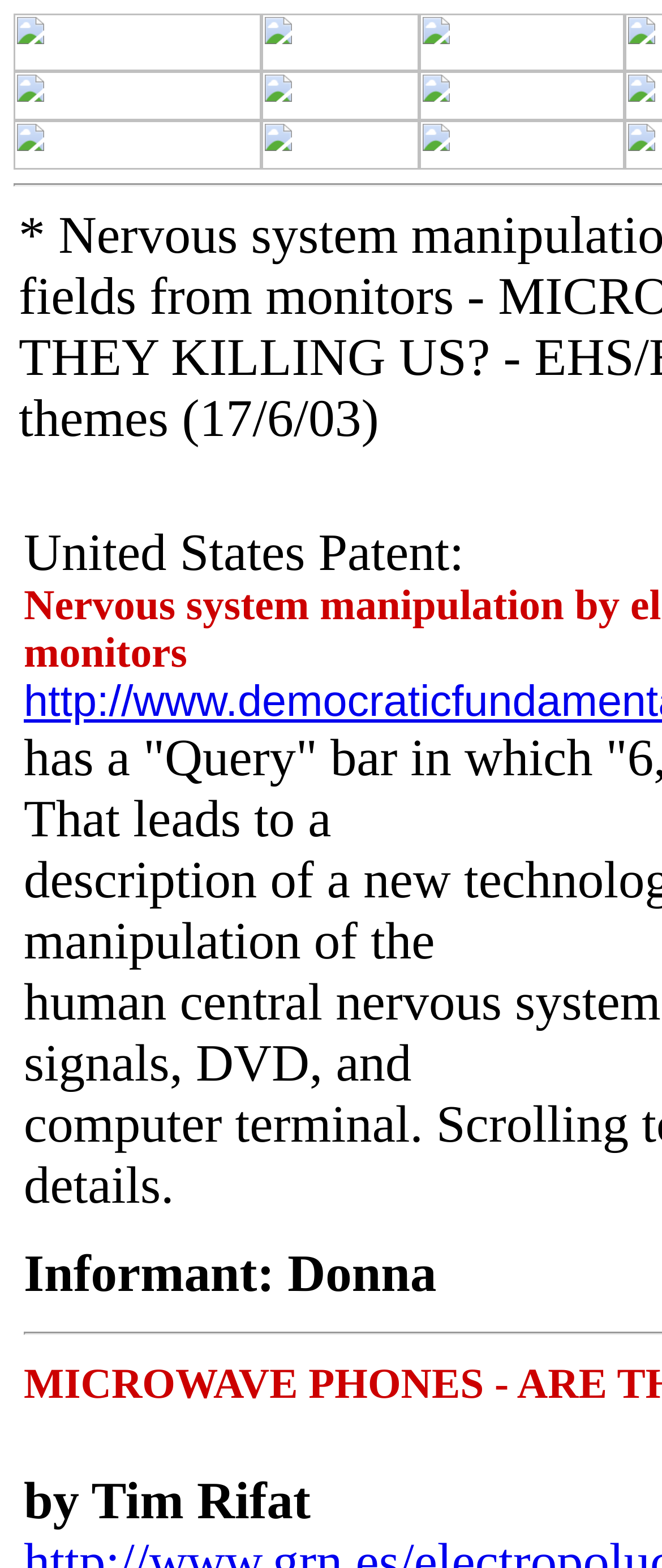Please provide a detailed answer to the question below based on the screenshot: 
How many links are on the webpage?

There are 9 links on the webpage, each located within a LayoutTableCell element. These links are accompanied by images and are arranged in a table-like structure.